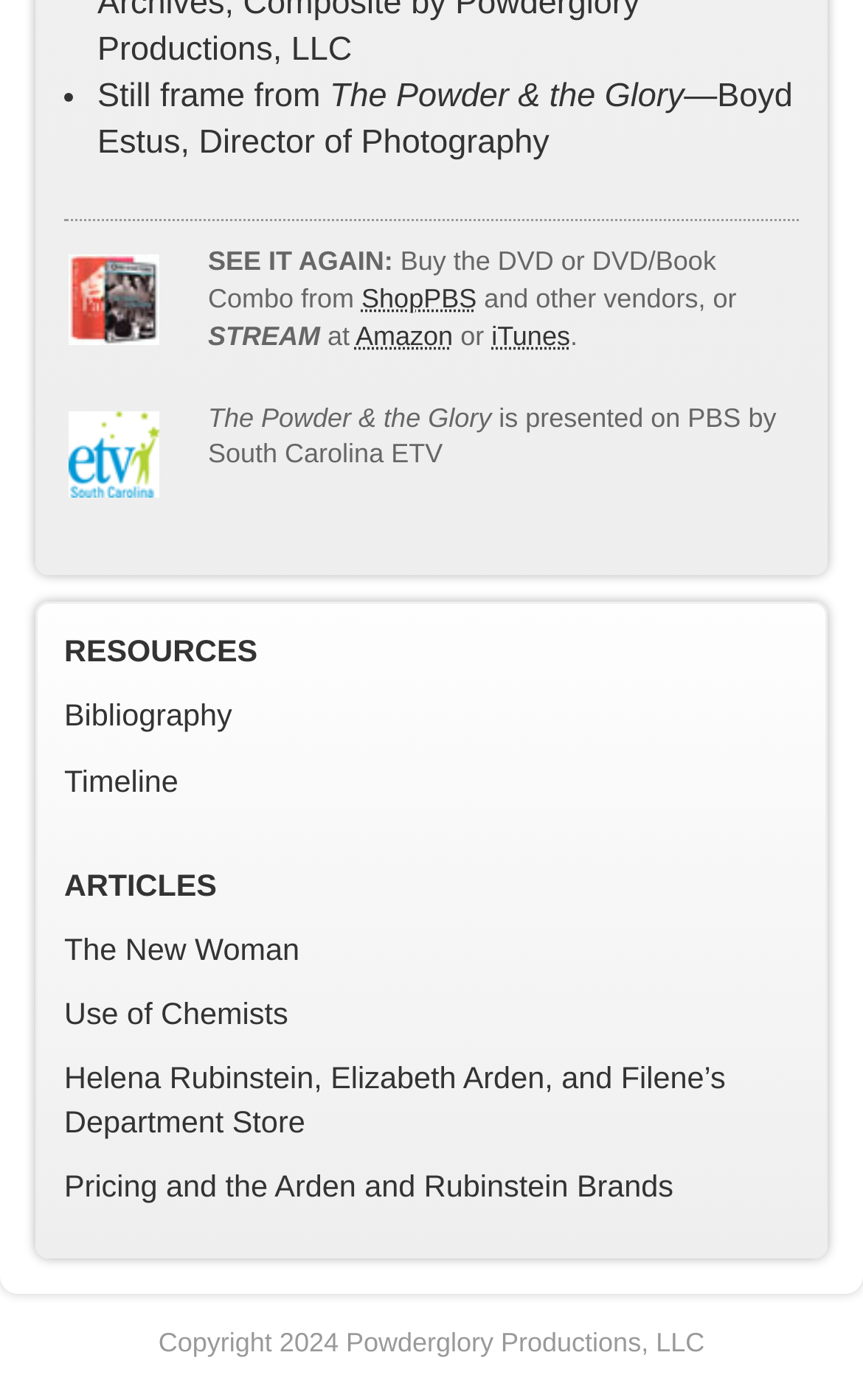Highlight the bounding box of the UI element that corresponds to this description: "Use of Chemists".

[0.074, 0.713, 0.334, 0.736]